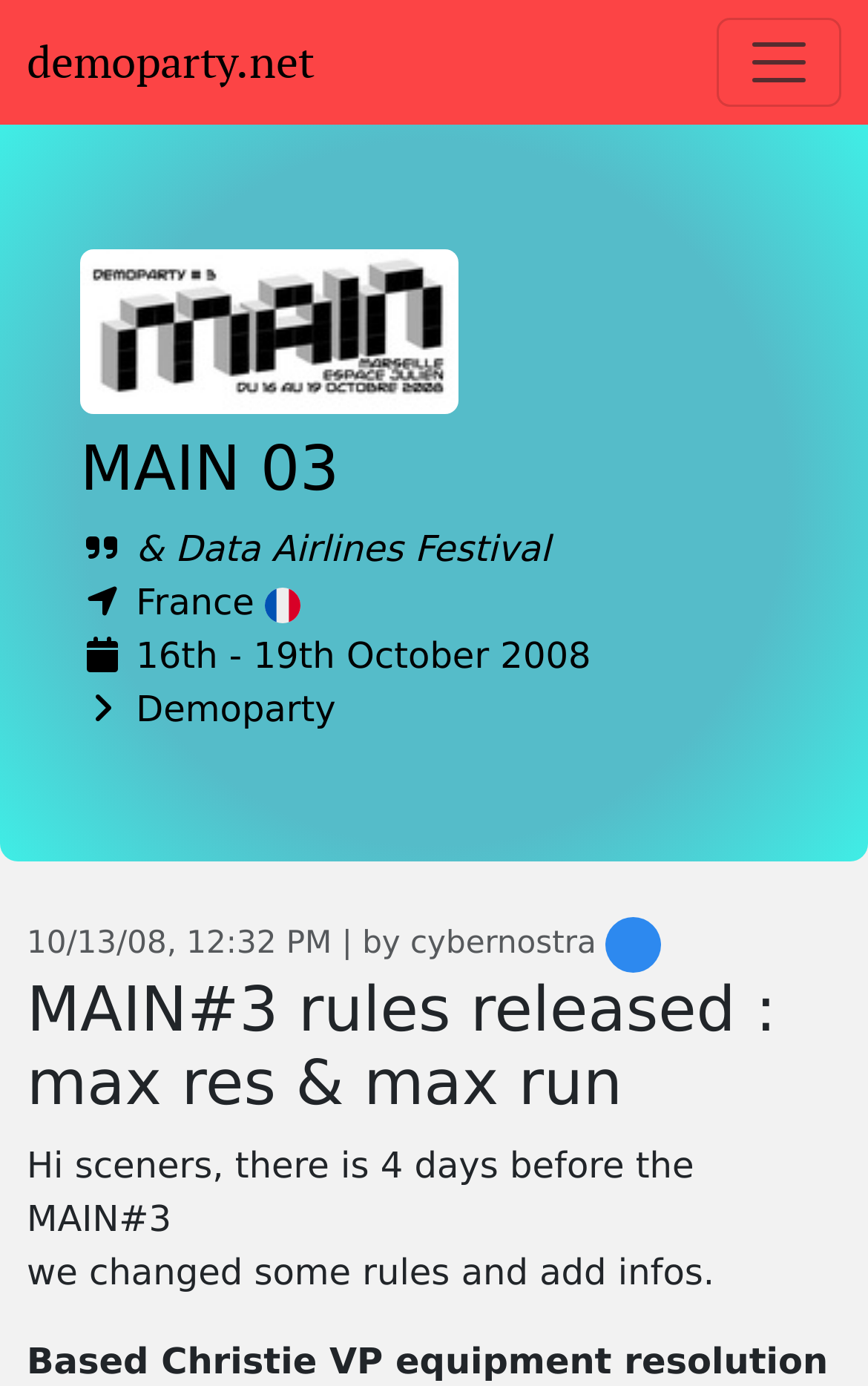Determine the bounding box coordinates of the region that needs to be clicked to achieve the task: "Click the logo of MAIN 03".

[0.092, 0.222, 0.528, 0.253]